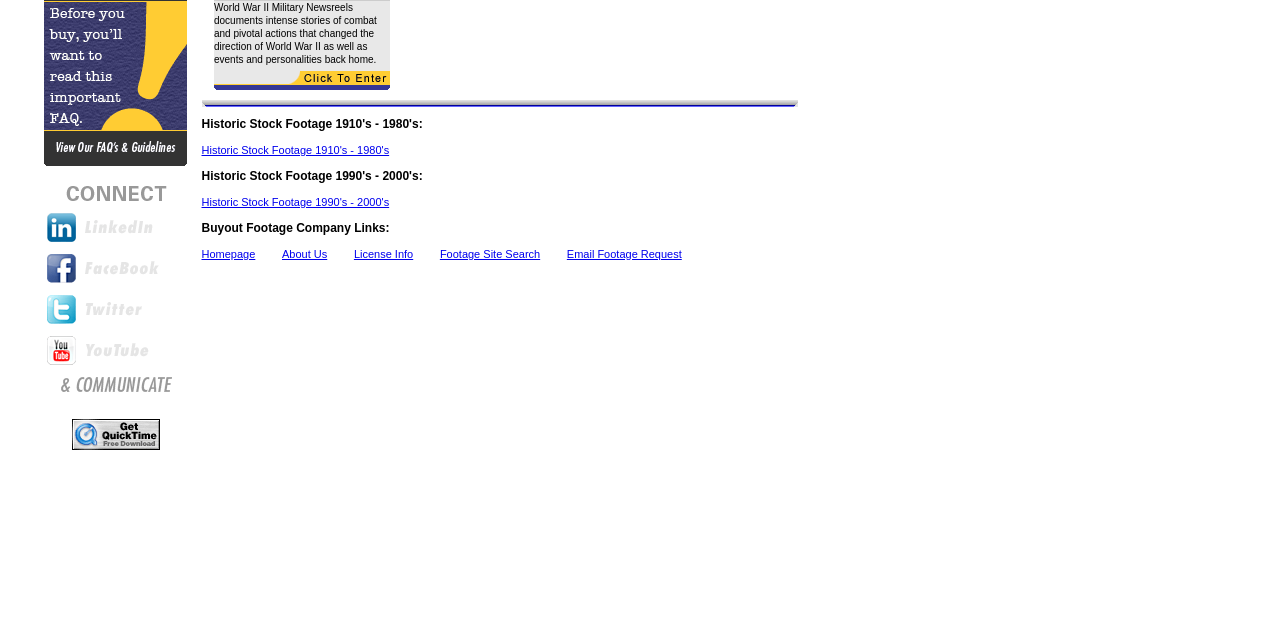Identify the bounding box of the HTML element described here: "alt="Buyout Footage At FaceBook"". Provide the coordinates as four float numbers between 0 and 1: [left, top, right, bottom].

[0.034, 0.431, 0.146, 0.456]